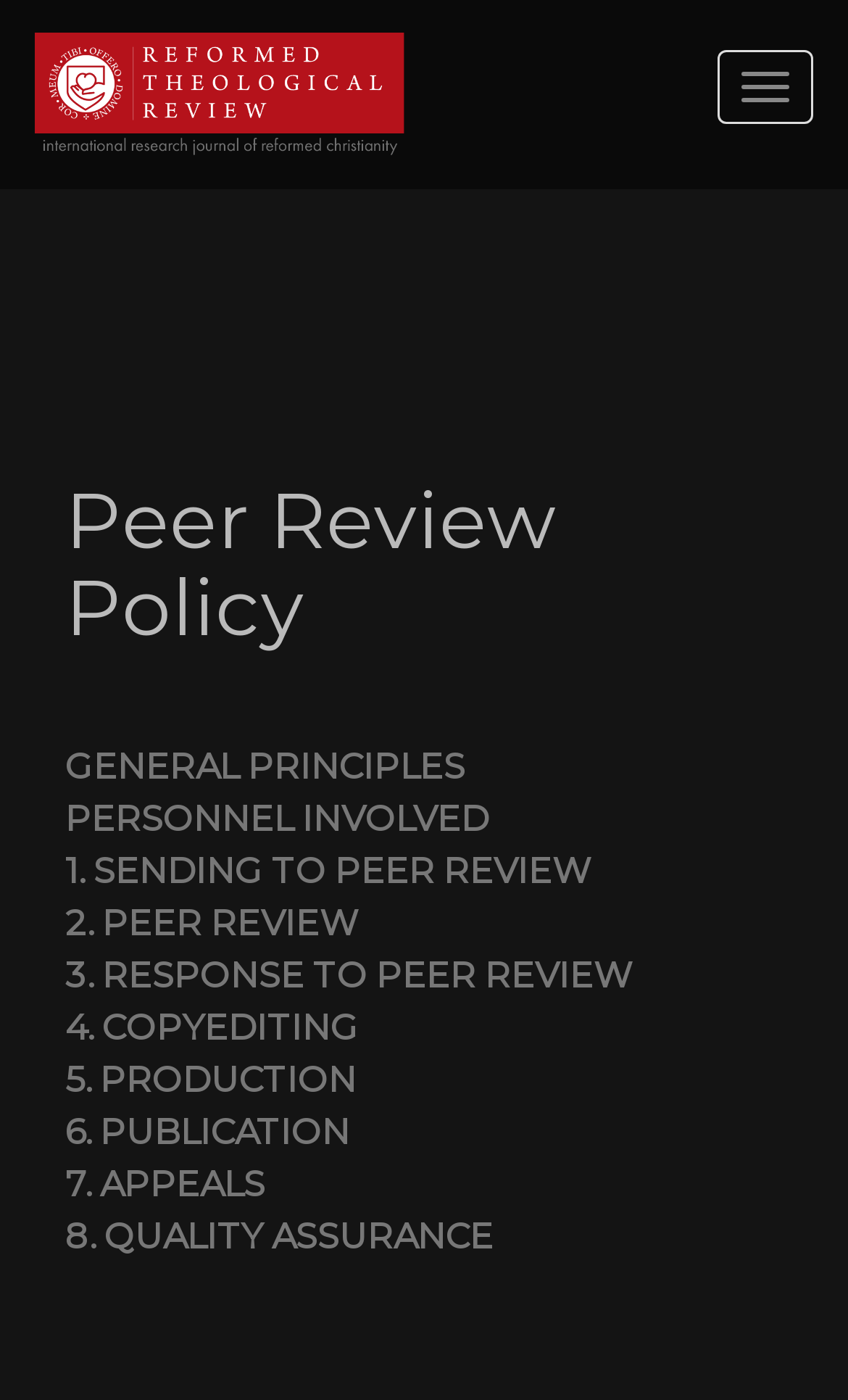Please reply to the following question using a single word or phrase: 
What is the purpose of the toggle navigation button?

To control nav-menu